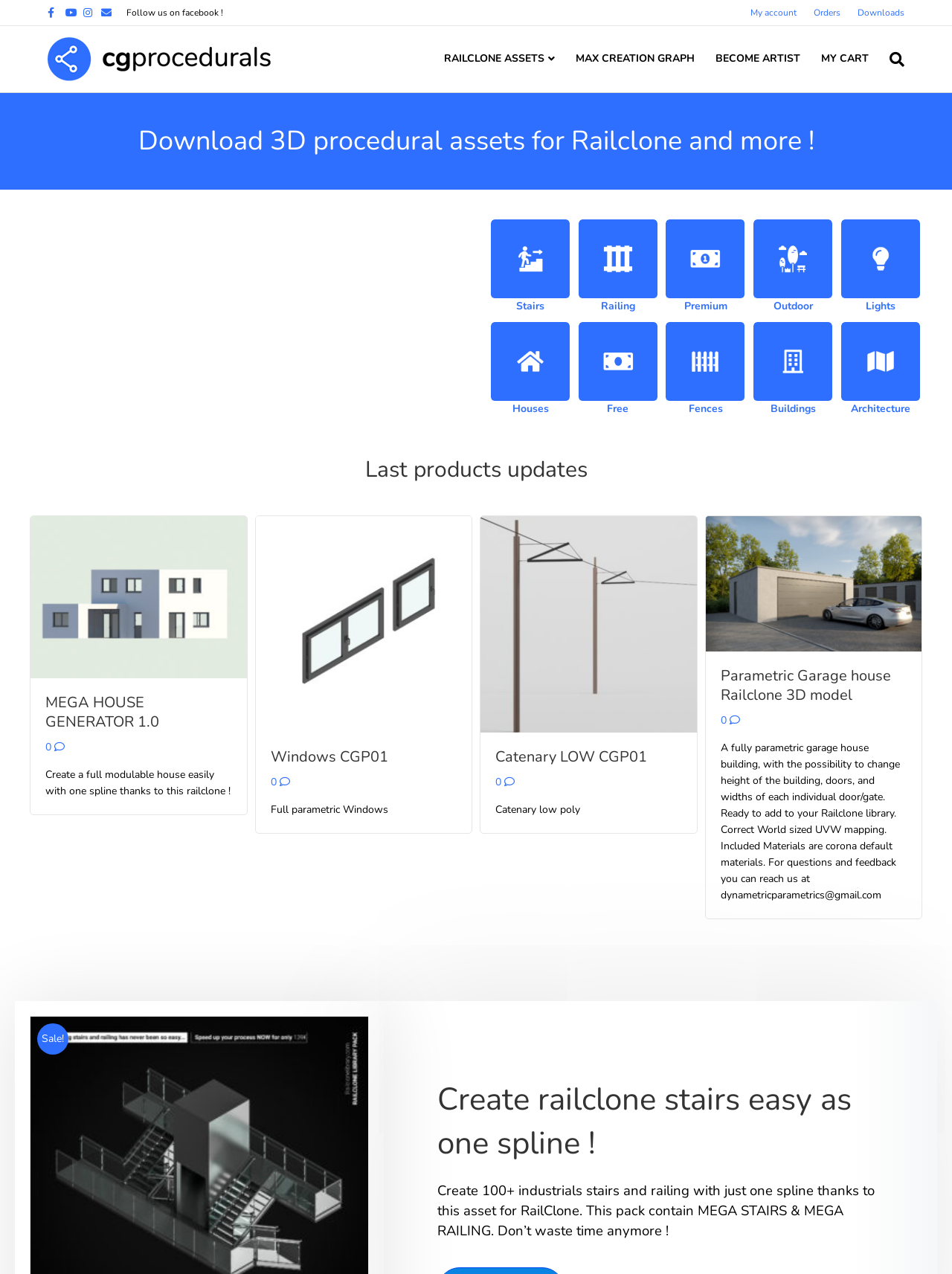Select the bounding box coordinates of the element I need to click to carry out the following instruction: "Search for RailClone assets".

[0.923, 0.033, 0.95, 0.06]